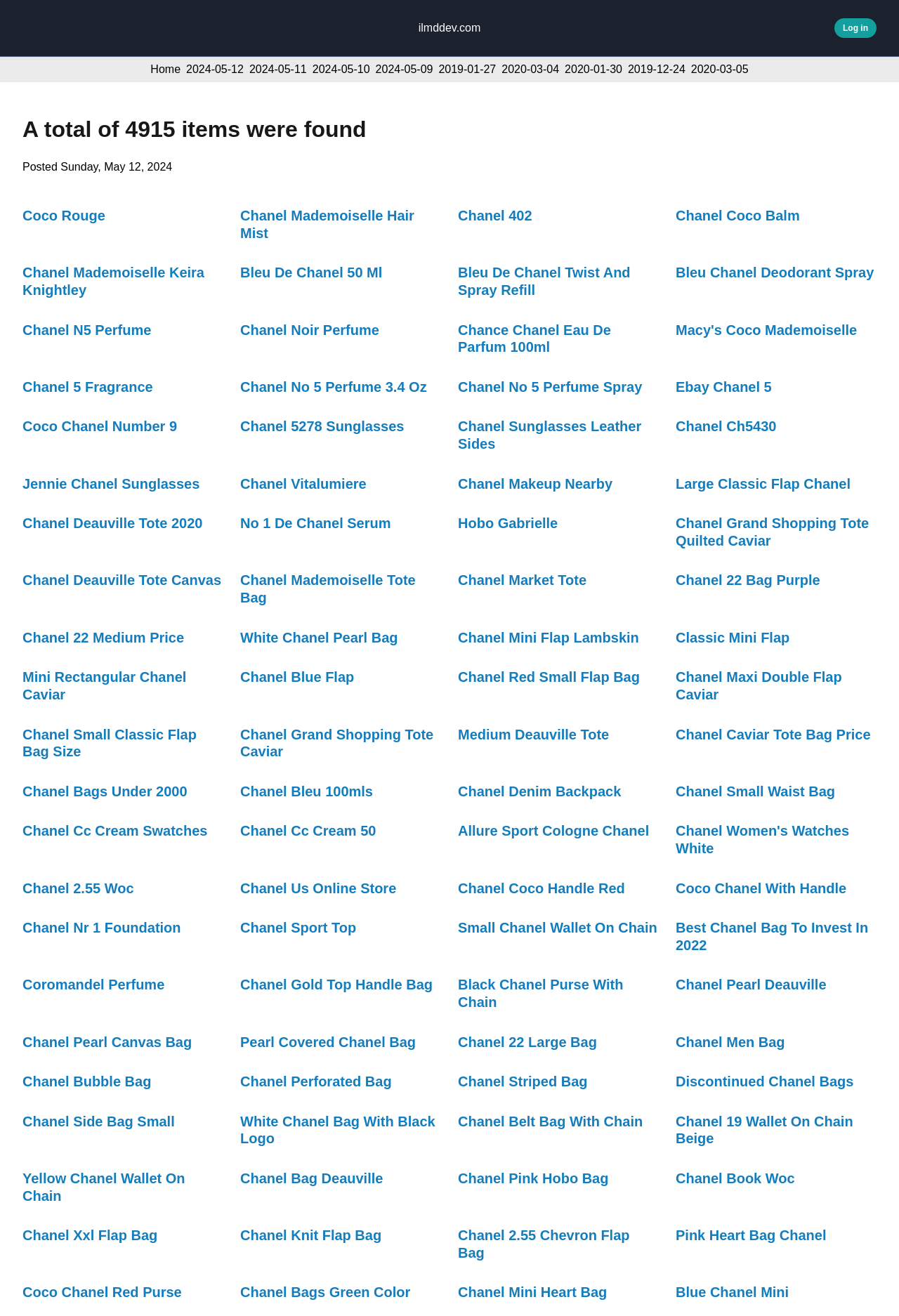Please identify the bounding box coordinates of the area I need to click to accomplish the following instruction: "View items from '2024-05-11'".

[0.277, 0.048, 0.341, 0.057]